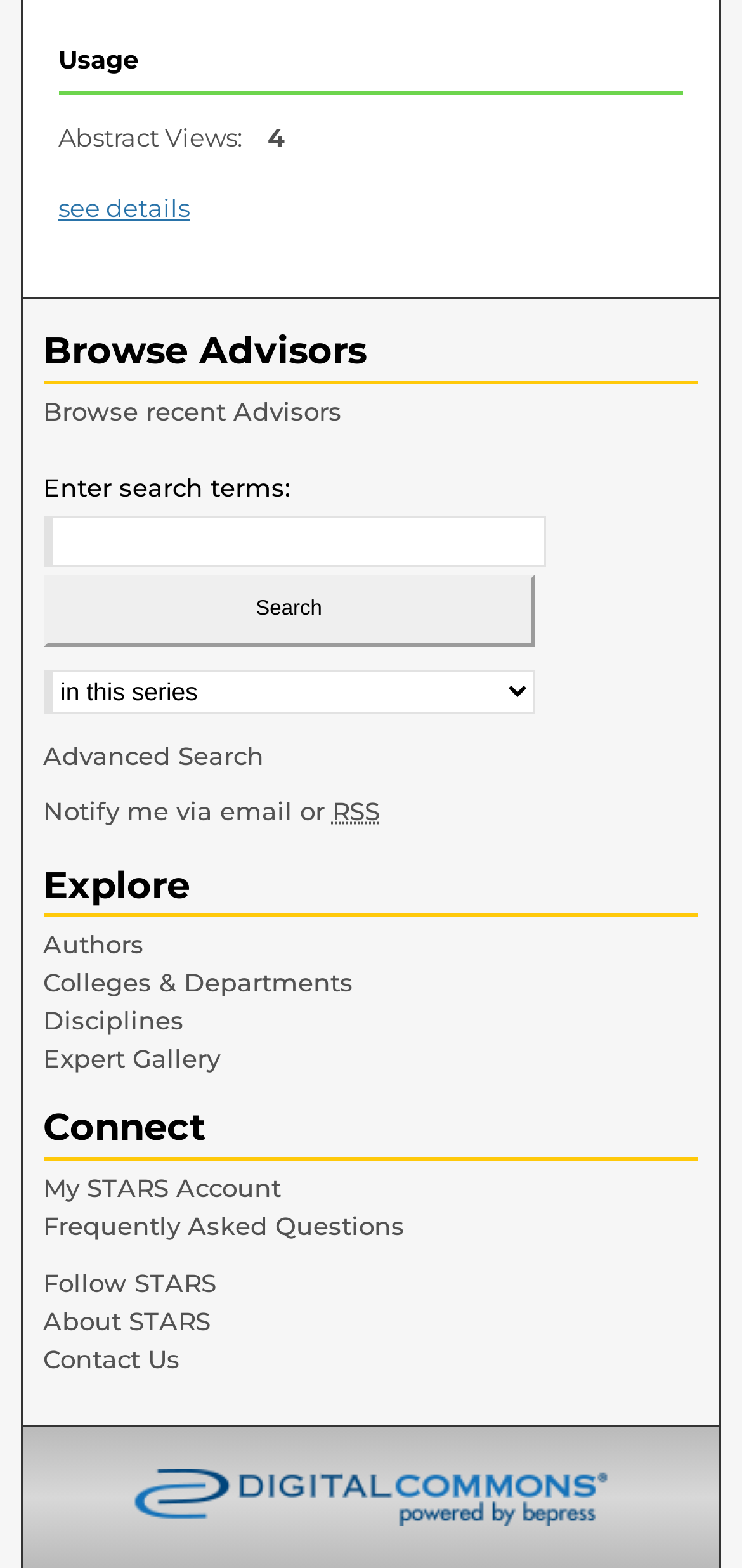Using the provided element description: "video game", determine the bounding box coordinates of the corresponding UI element in the screenshot.

None